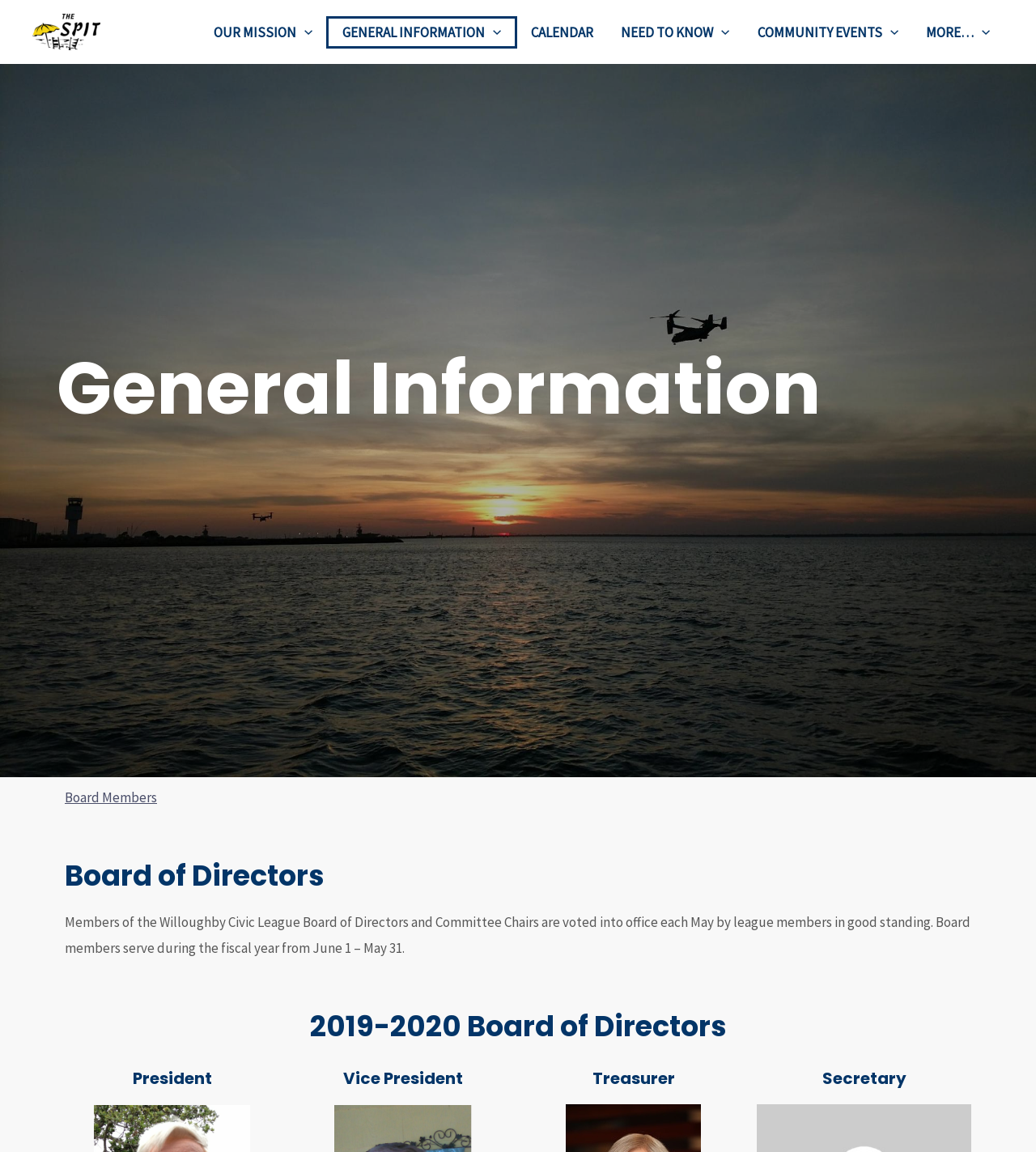Please study the image and answer the question comprehensively:
What is the name of the organization?

The name of the organization can be found in the top-left corner of the webpage, where it is written as 'Willoughby Civic League' in a link and an image.